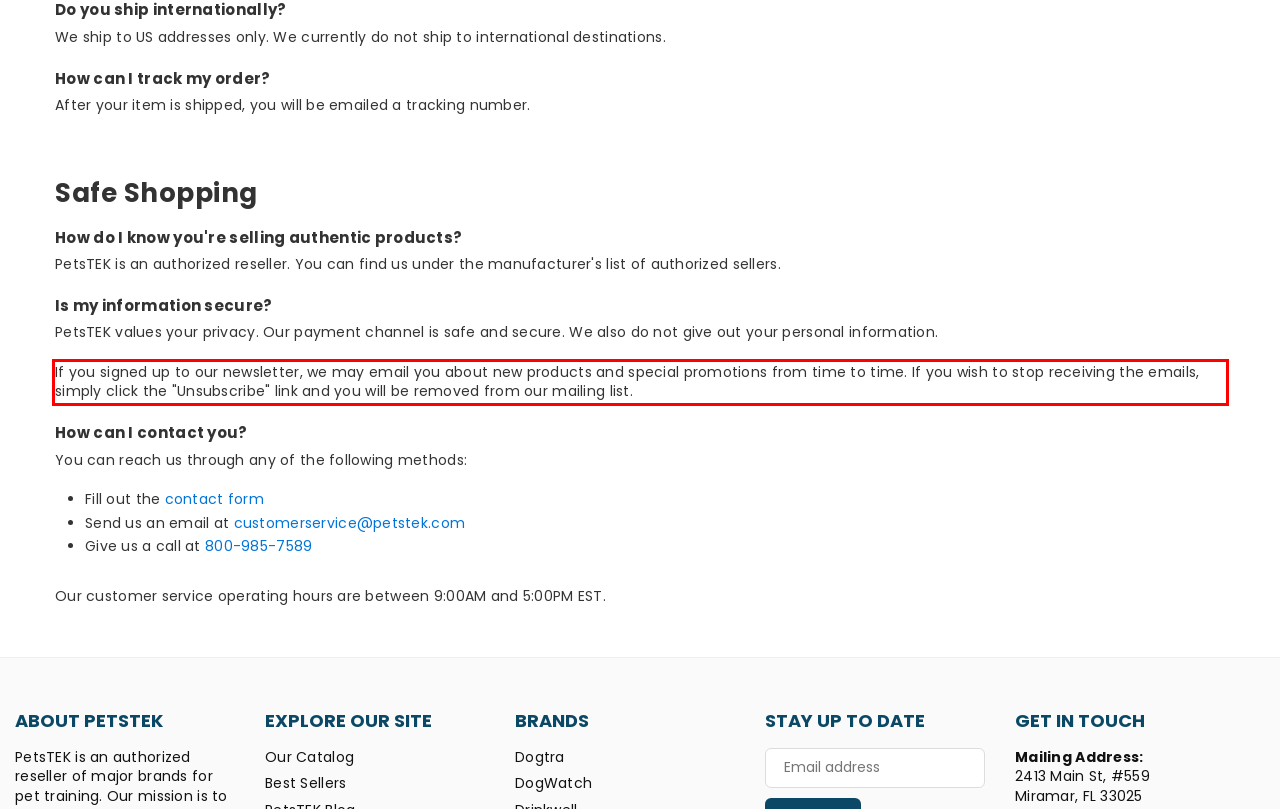Given a screenshot of a webpage, identify the red bounding box and perform OCR to recognize the text within that box.

If you signed up to our newsletter, we may email you about new products and special promotions from time to time. If you wish to stop receiving the emails, simply click the "Unsubscribe" link and you will be removed from our mailing list.